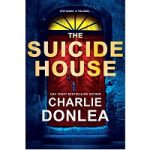Illustrate the image with a detailed caption.

The image showcases the cover of the book "The Suicide House" by Charlie Donlea. The design features a striking blue background that creates a moody ambiance, highlighting a prominent door painted in a deep red hue. This door, adorned with a window that casts a warm glow, serves as a focal point, drawing the viewer's eye. The title "THE SUICIDE HOUSE" is boldly displayed in large, yellow letters at the top, while Charlie Donlea's name is presented in a slightly smaller font just below the title. This compelling imagery and typography set the tone for a gripping narrative, inviting readers into a thrilling story.